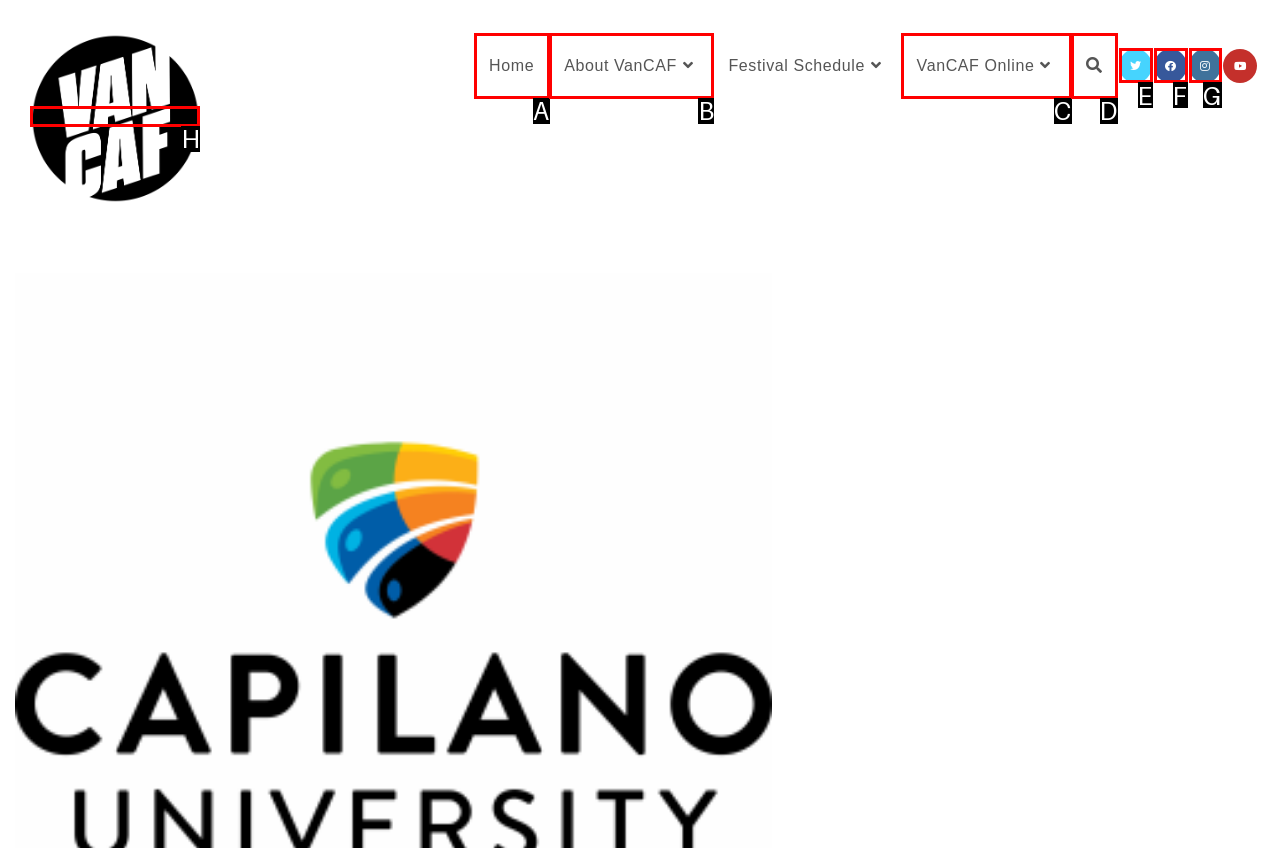Choose the letter that corresponds to the correct button to accomplish the task: Visit Vancouver Comic Arts Festival website
Reply with the letter of the correct selection only.

H